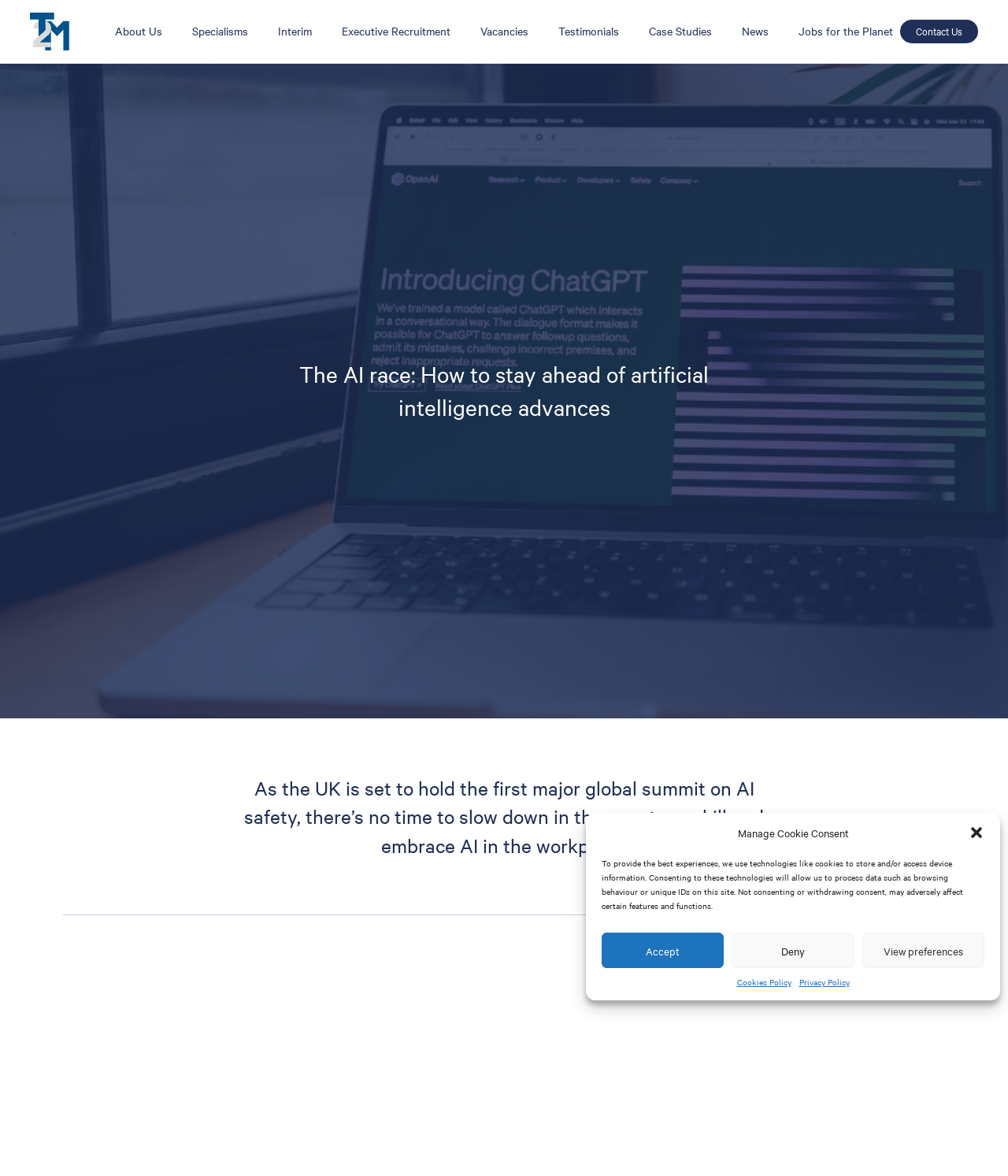What is the purpose of the links at the top of the page?
Please ensure your answer is as detailed and informative as possible.

The links at the top of the page, such as 'About Us', 'Specialisms', 'Interim', etc., seem to be navigation links that allow users to access different sections of the website. They are likely used to help users find specific information or services offered by the website.